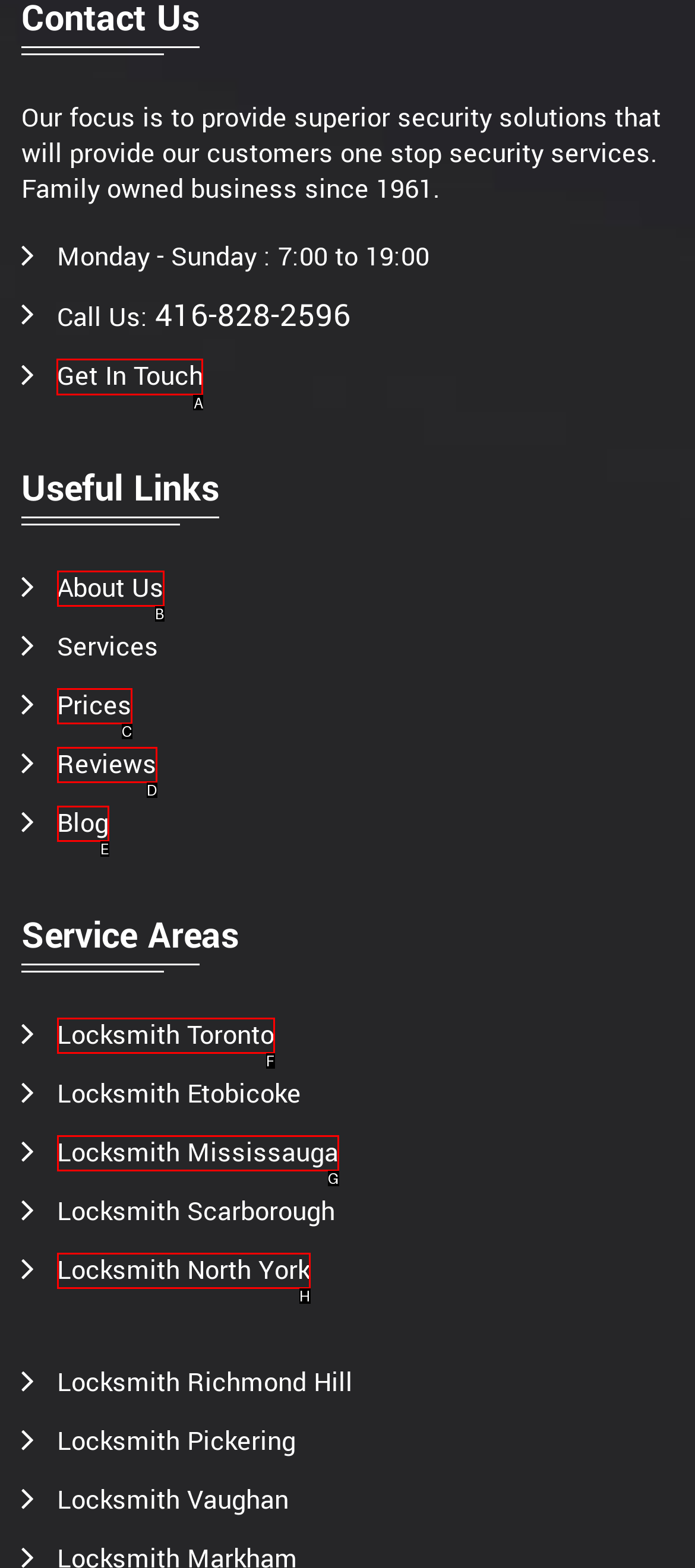Which letter corresponds to the correct option to complete the task: Get in touch with the company?
Answer with the letter of the chosen UI element.

A